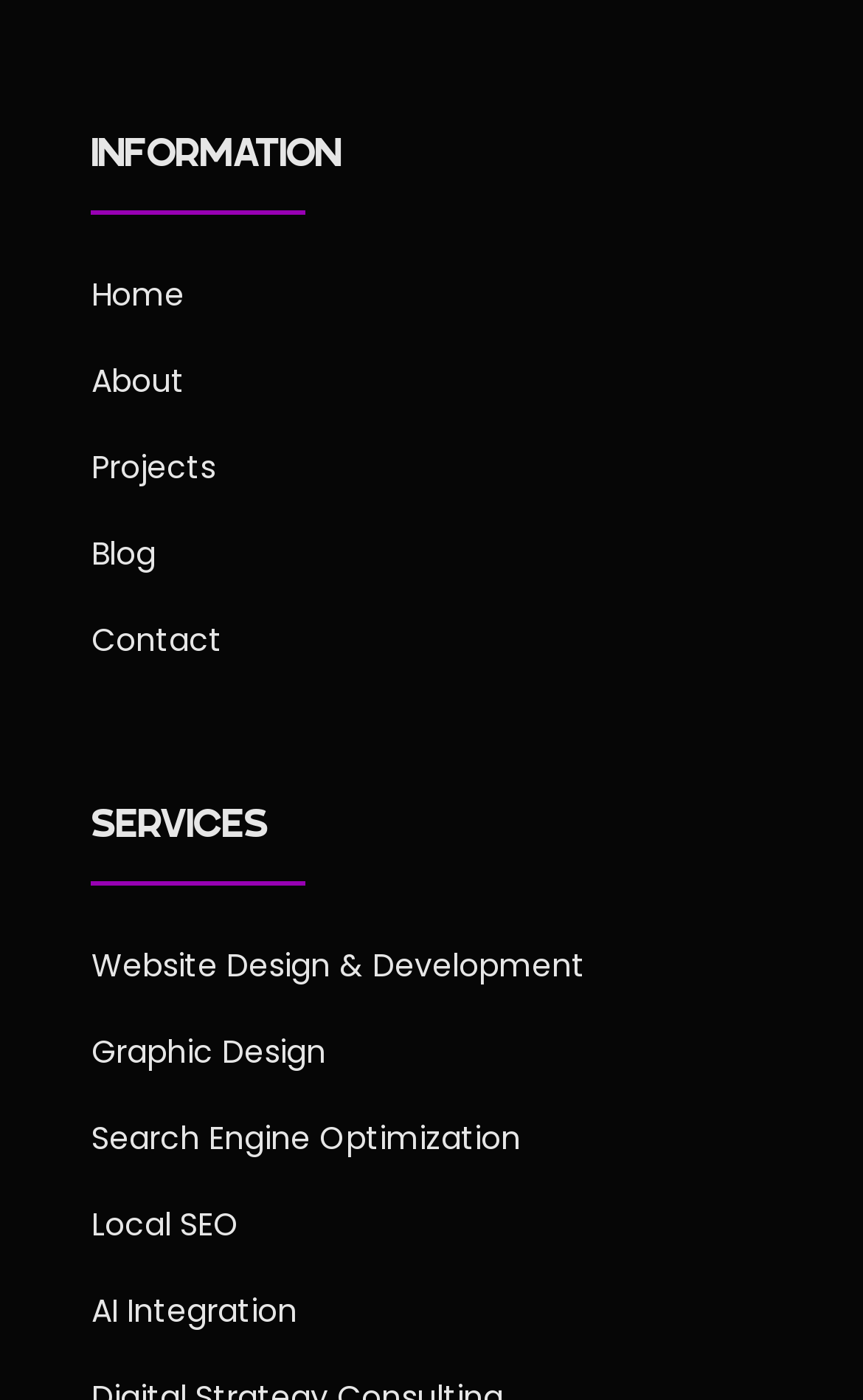How many services are listed under 'SERVICES'?
Answer the question with a single word or phrase by looking at the picture.

2